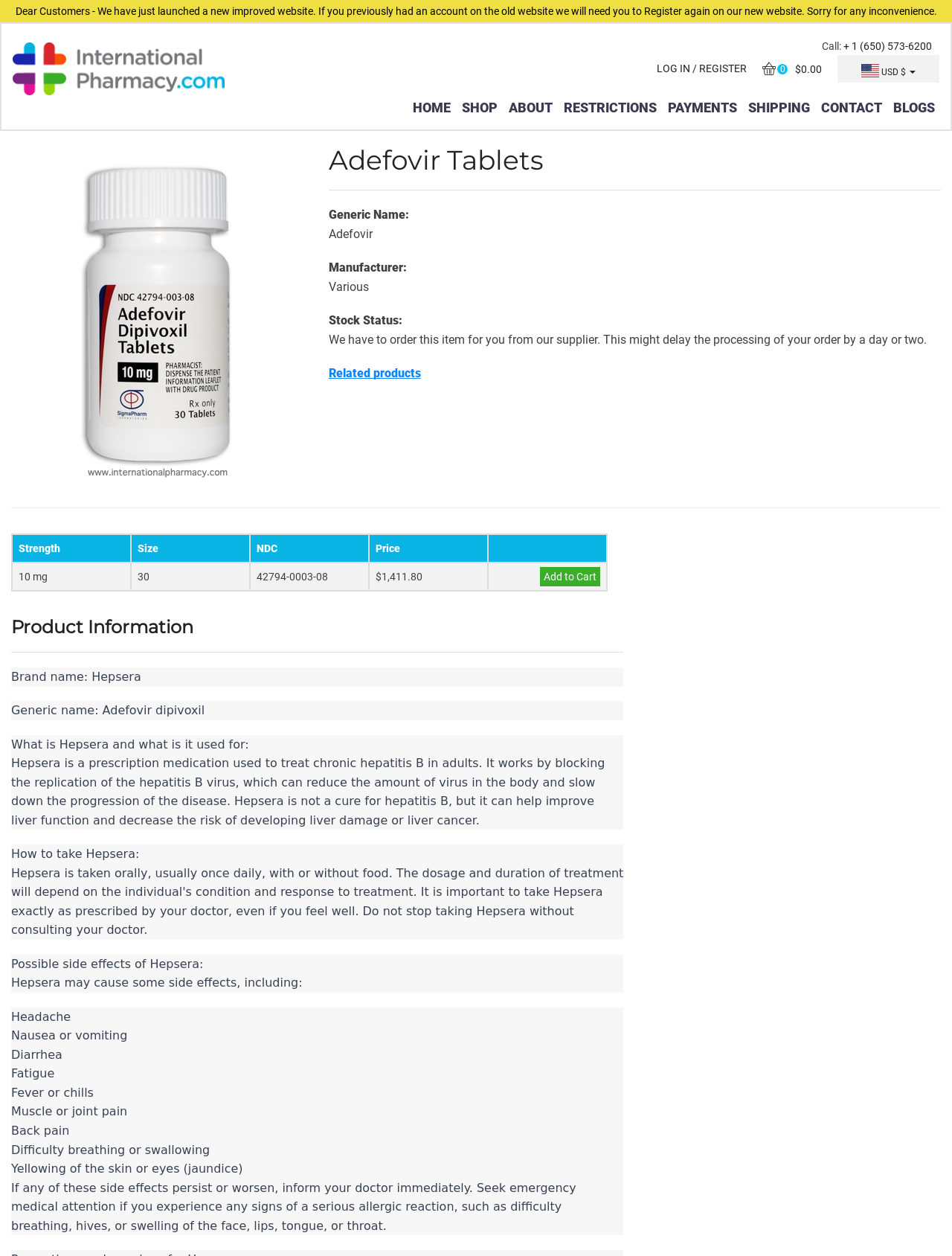Construct a comprehensive caption that outlines the webpage's structure and content.

This webpage is an online pharmacy that sells Adefovir Tablets. At the top of the page, there is a notification announcing the launch of a new improved website, and a request for customers to register again. Below this notification, there is a logo image and a link describing the website as a trusted source of high-quality medicine from the USA since 1994. 

On the top right side, there is a phone number and a login/register button. Next to it, there is a currency selection button and a shopping cart icon with a zero balance. 

The main navigation menu is located below, with links to Home, Shop, About, Restrictions, Payments, Shipping, Contact, and Blogs. 

On the left side, there is a large image, and below it, the product information section starts with a heading "Adefovir Tablets" and a horizontal separator. The product details include the generic name, manufacturer, and stock status, which indicates that the item needs to be ordered from the supplier, which may delay the processing of the order. 

Below the product details, there is a table with product options, including strength, size, NDC, price, and an "Add to Cart" button. 

Further down, there is a section titled "Product Information" with a horizontal separator. This section provides detailed information about the product, including its brand name, generic name, and what it is used for. It also lists possible side effects of the medication.